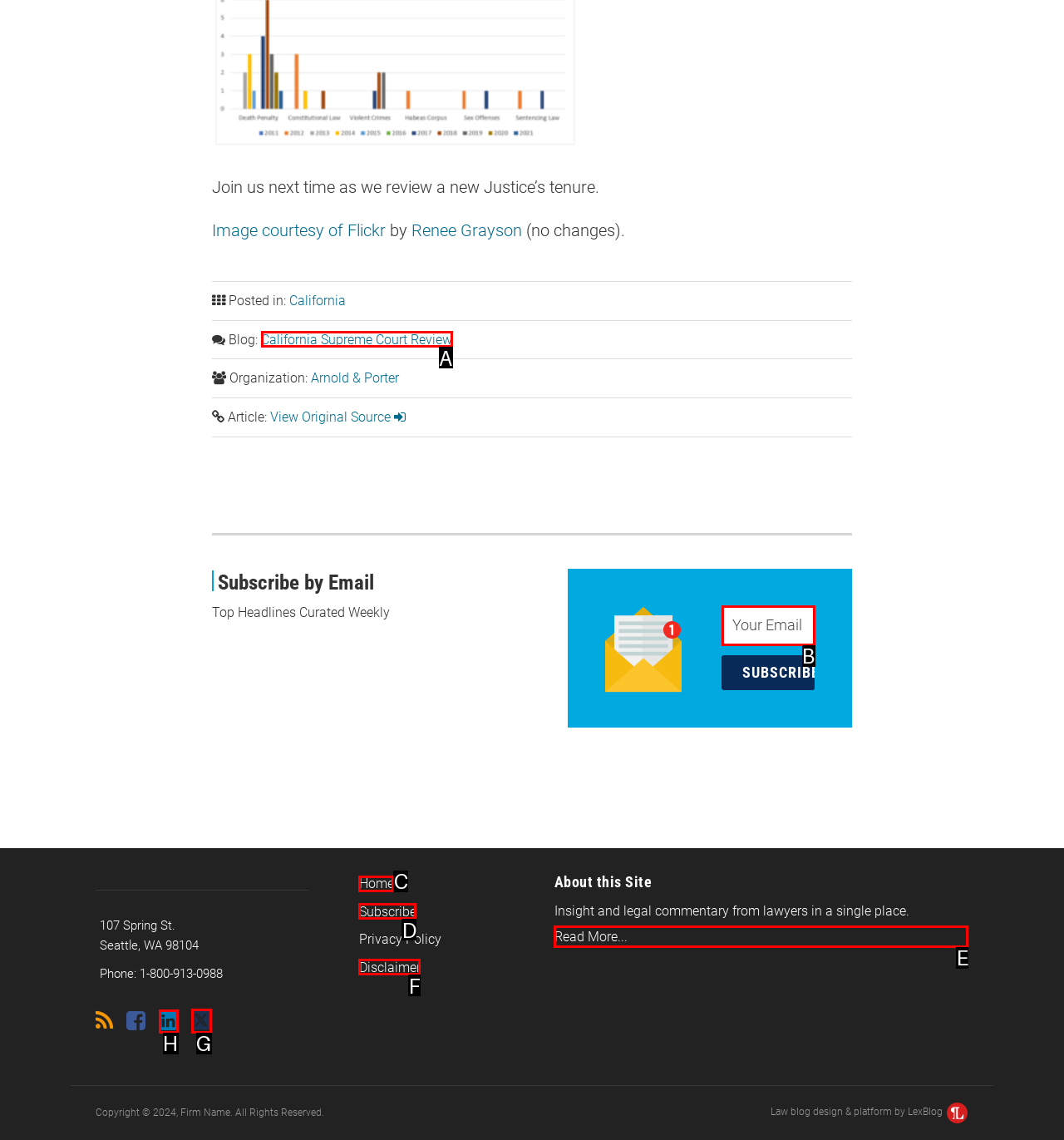For the task: Read More about this Site, tell me the letter of the option you should click. Answer with the letter alone.

E